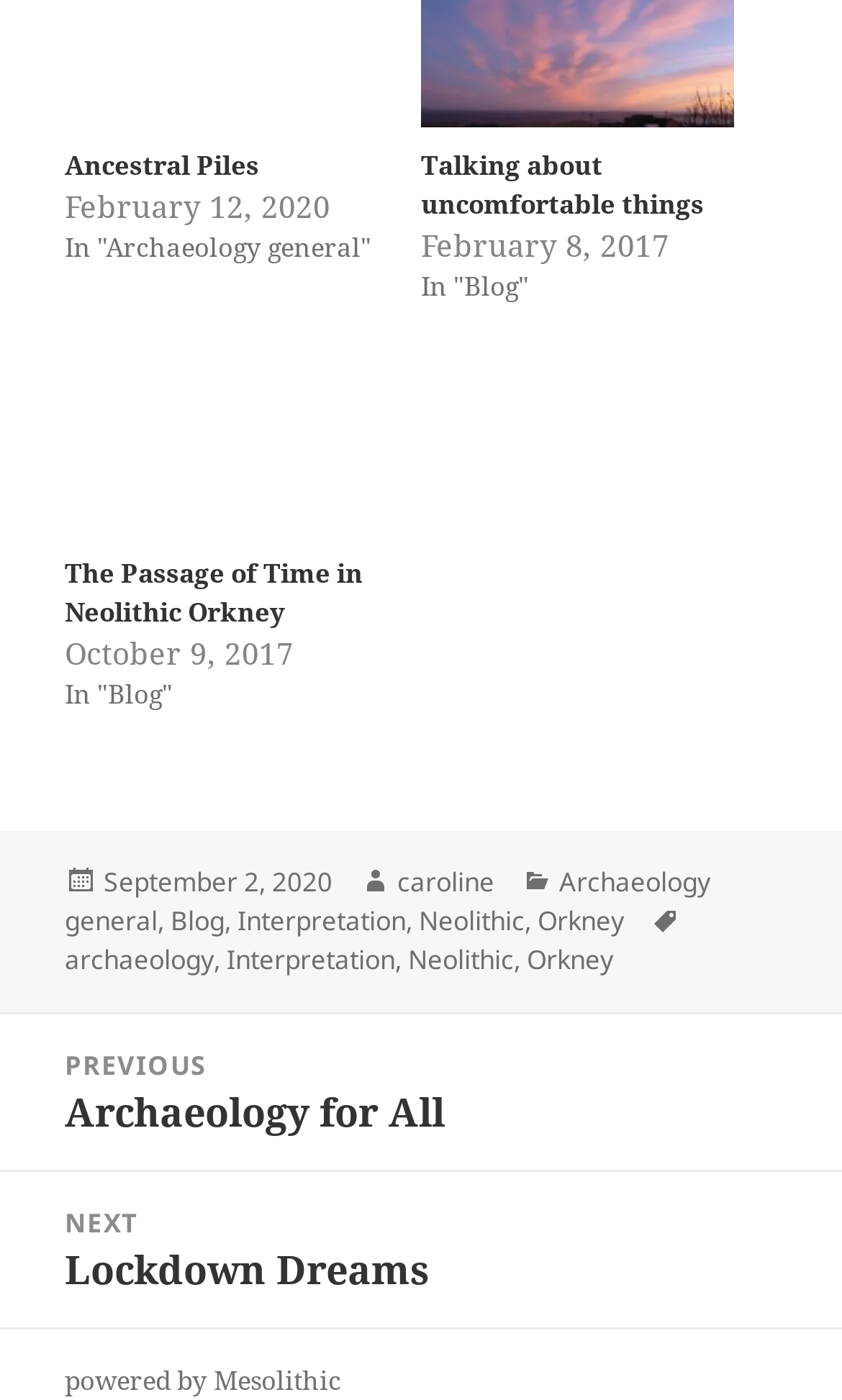Review the image closely and give a comprehensive answer to the question: Who is the author of the posts?

The footer section of the webpage has an author element with a link to the text 'caroline', which indicates that Caroline is the author of the posts.